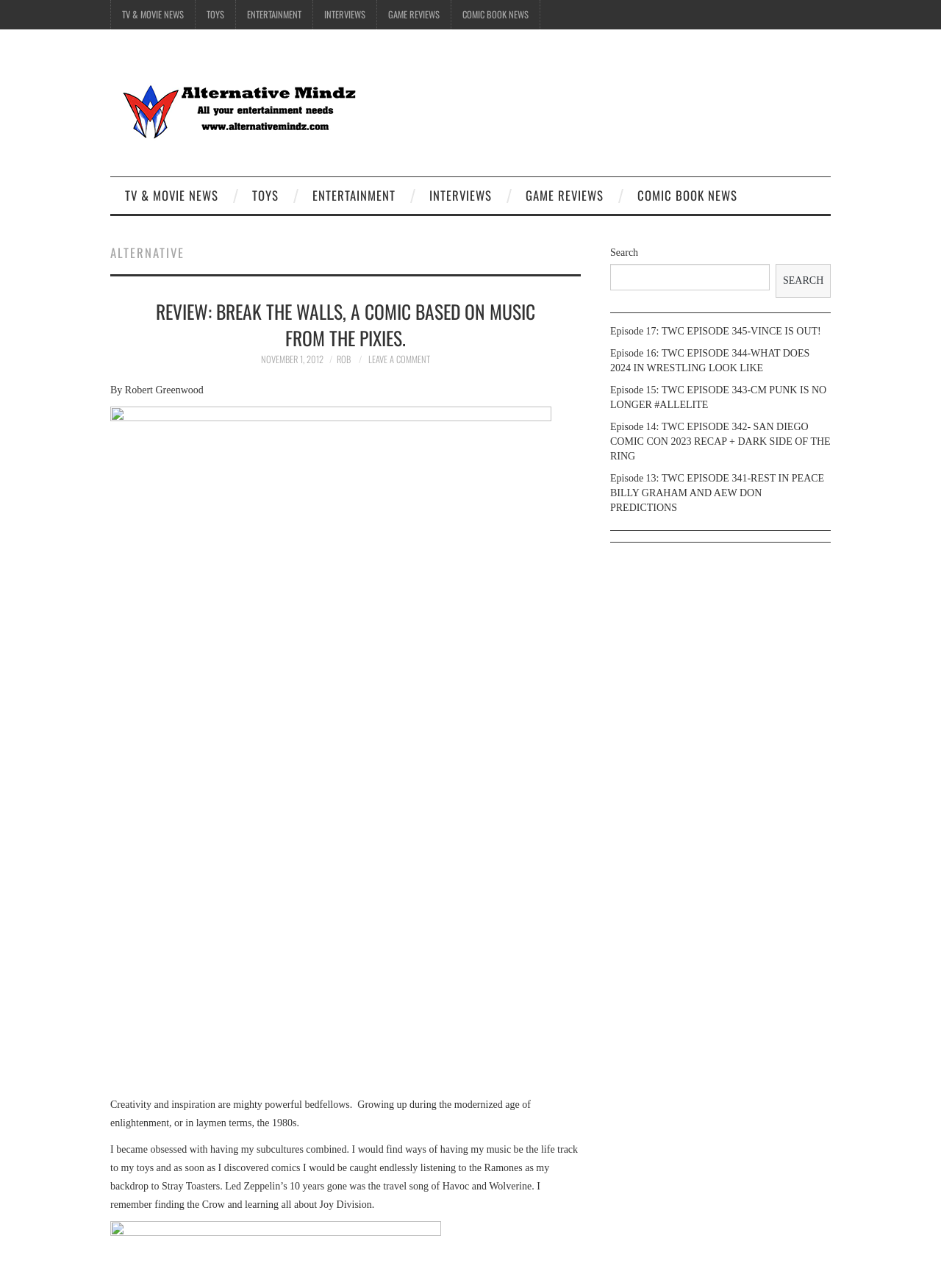What categories are available in the top navigation menu?
Use the image to answer the question with a single word or phrase.

TV & MOVIE NEWS, TOYS, ENTERTAINMENT, INTERVIEWS, GAME REVIEWS, COMIC BOOK NEWS